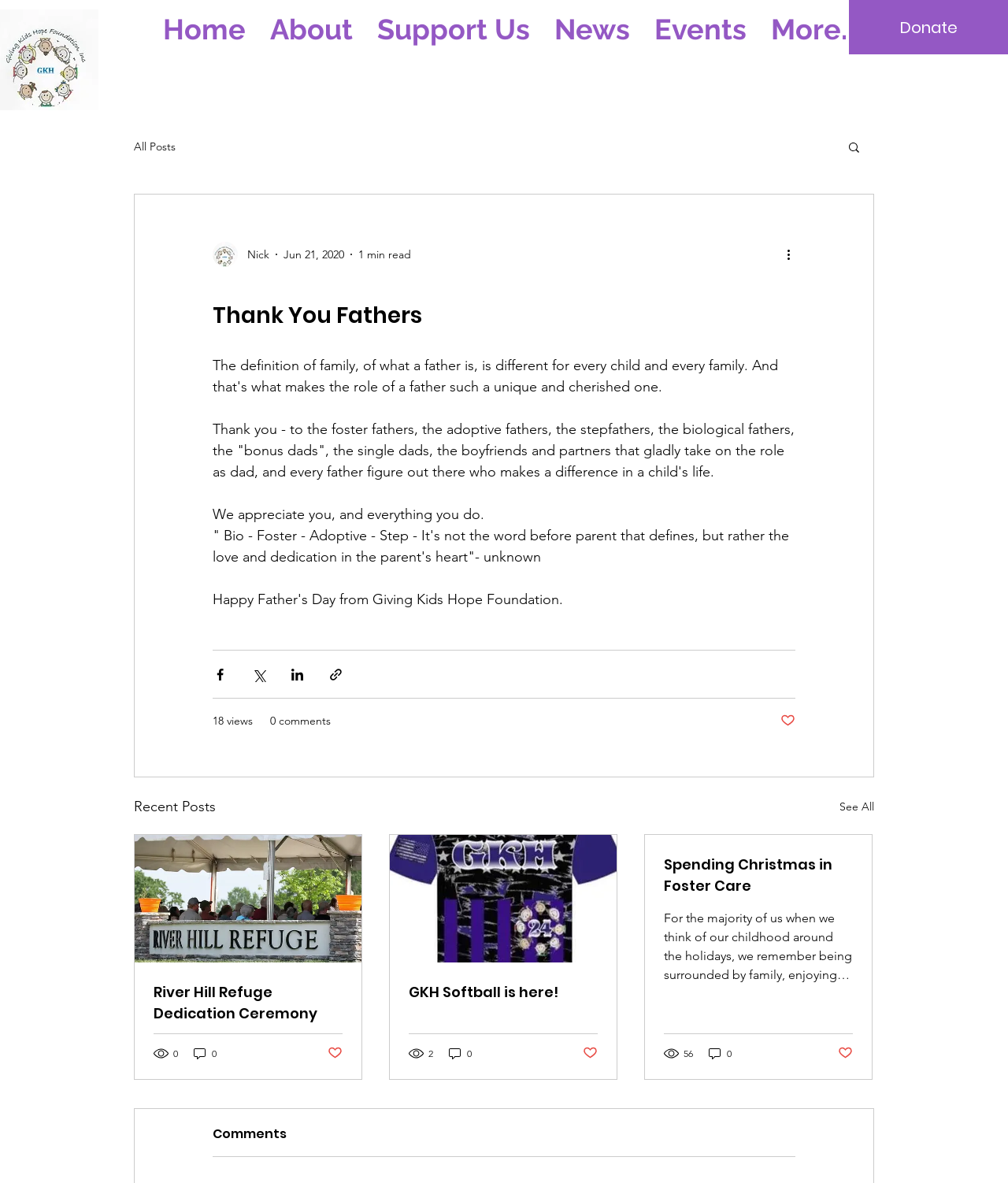From the element description alt="Sign Our Guest Book!", predict the bounding box coordinates of the UI element. The coordinates must be specified in the format (top-left x, top-left y, bottom-right x, bottom-right y) and should be within the 0 to 1 range.

None